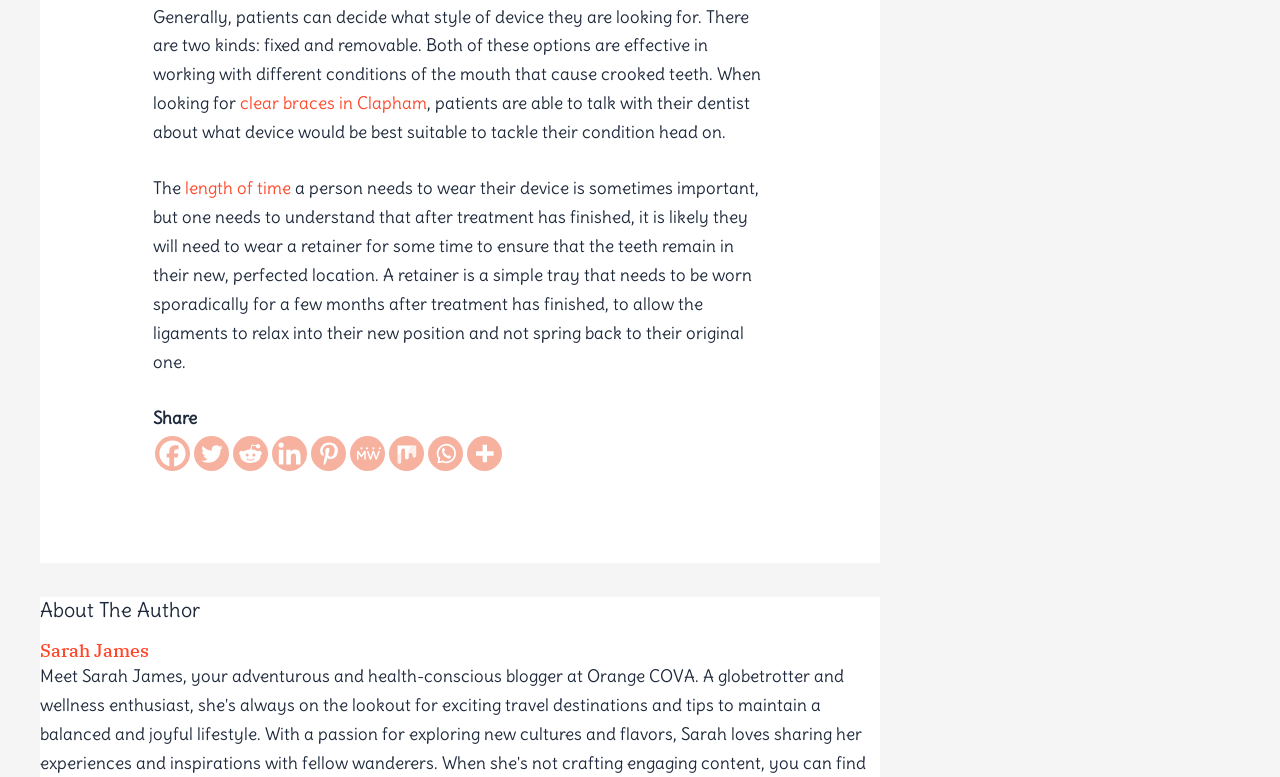Determine the bounding box coordinates for the clickable element to execute this instruction: "Click on 'length of time'". Provide the coordinates as four float numbers between 0 and 1, i.e., [left, top, right, bottom].

[0.142, 0.228, 0.231, 0.256]